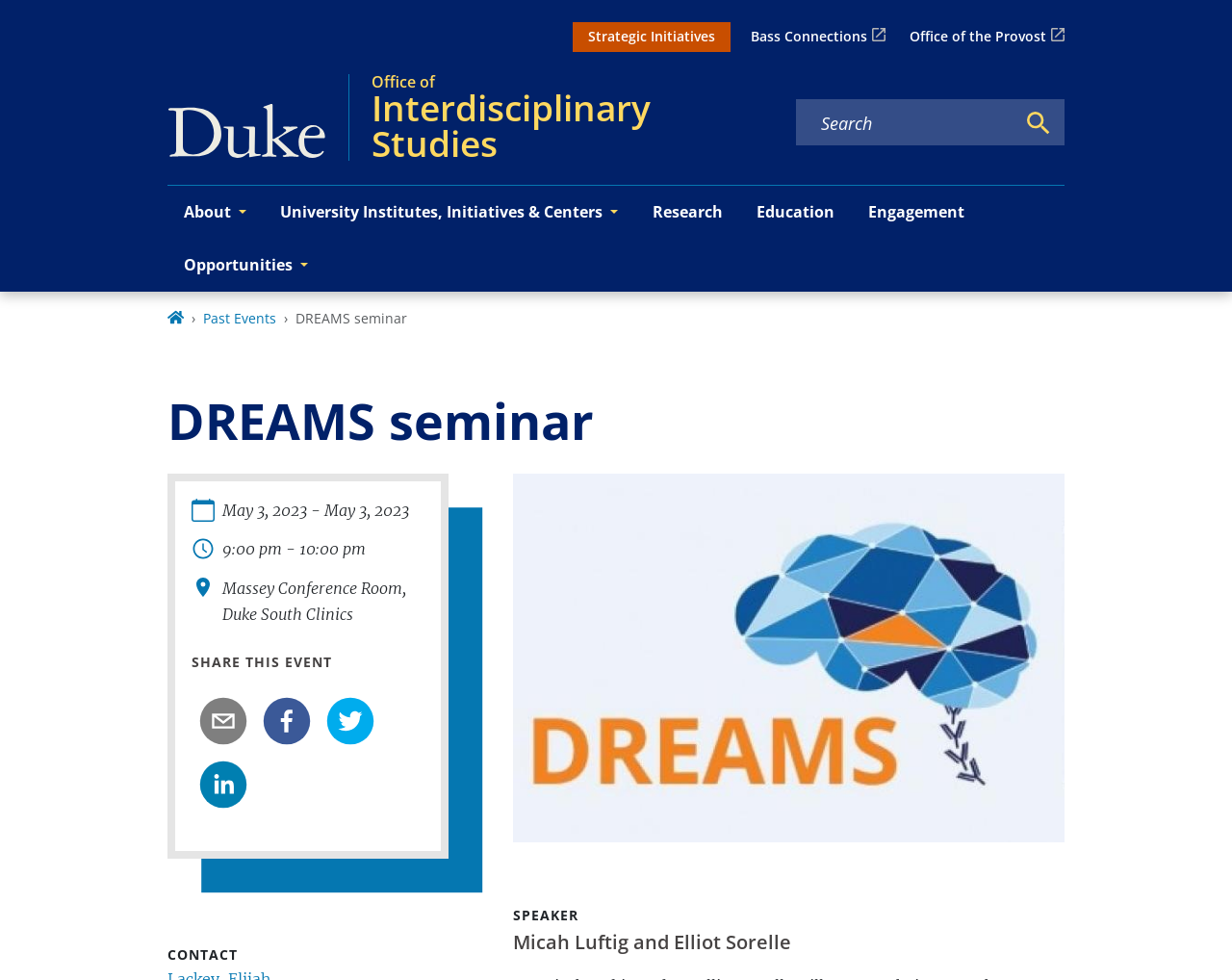Identify the bounding box coordinates necessary to click and complete the given instruction: "Enter your name".

None